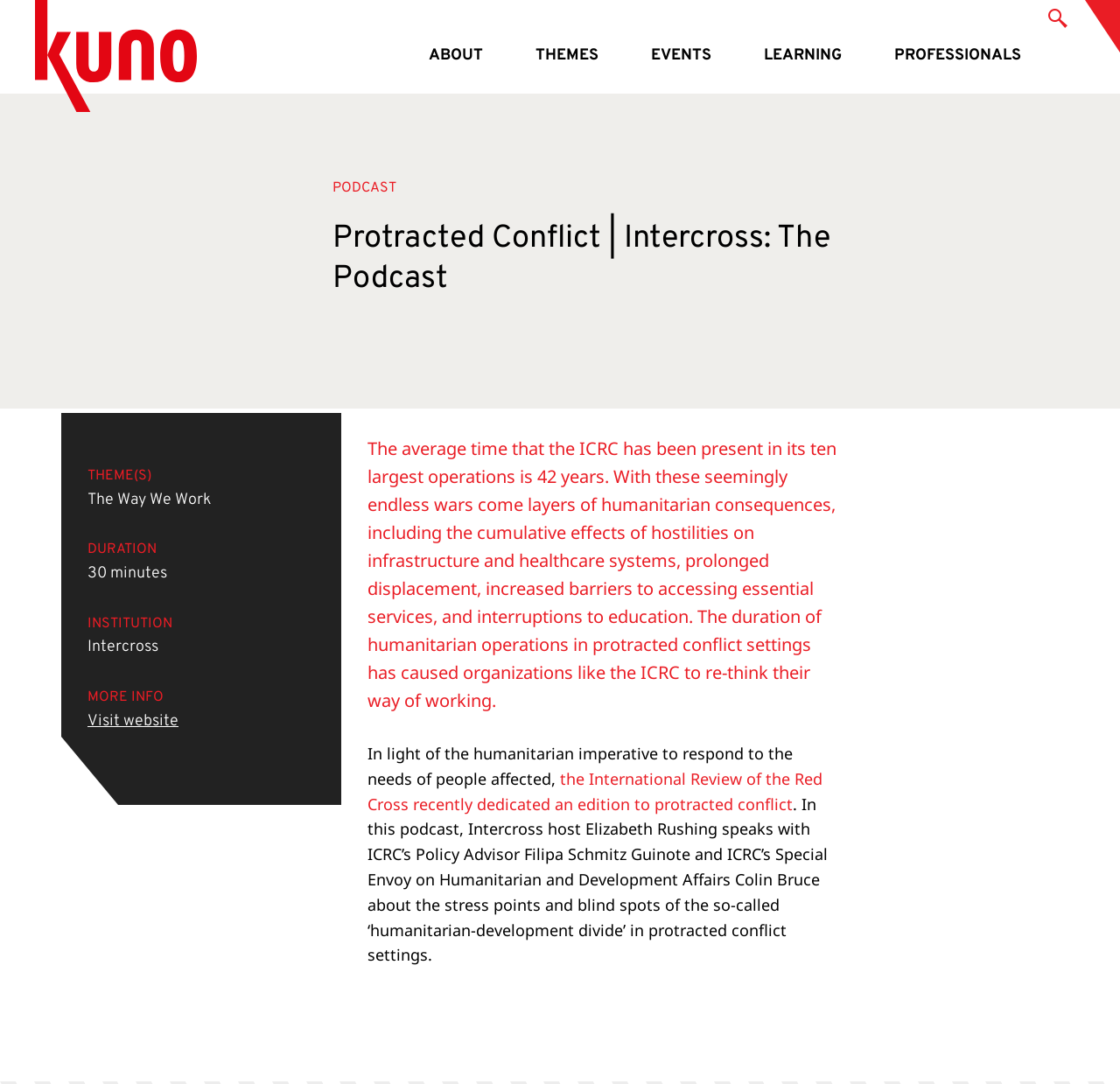Produce a meticulous description of the webpage.

The webpage appears to be a podcast page from the Intercross platform, focused on humanitarian knowledge exchange. At the top, there is a search box and a button with a magnifying glass icon, followed by a link to the Kuno platform, accompanied by a small image of the Kuno logo. 

Below this, there are several navigation links, including "ABOUT", "What we do", "Who we are", "Partners", "THEMES", "Migration", "Climate", "The Way We Work", "EVENTS", "Upcoming", "Past", "LEARNING", and "PROFESSIONALS". These links are arranged horizontally, with the first four links on the left, followed by the next four links, and then the last four links on the right.

The main content of the page is divided into two sections. The top section has a header with the title "Protracted Conflict | Intercross: The Podcast" and a subtitle "PODCAST". Below this, there is a complementary section with a heading "THEME(S)" and a text "The Way We Work", followed by headings for "DURATION", "INSTITUTION", and "MORE INFO", along with corresponding text and a link to visit a website.

The bottom section of the main content has a large block of text that summarizes the podcast episode. The text describes the humanitarian consequences of protracted conflicts, including the effects on infrastructure, healthcare systems, displacement, and education. It also mentions the International Review of the Red Cross and its edition dedicated to protracted conflict, and introduces the podcast episode featuring a conversation between Intercross host Elizabeth Rushing and ICRC experts about the humanitarian-development divide in protracted conflict settings.